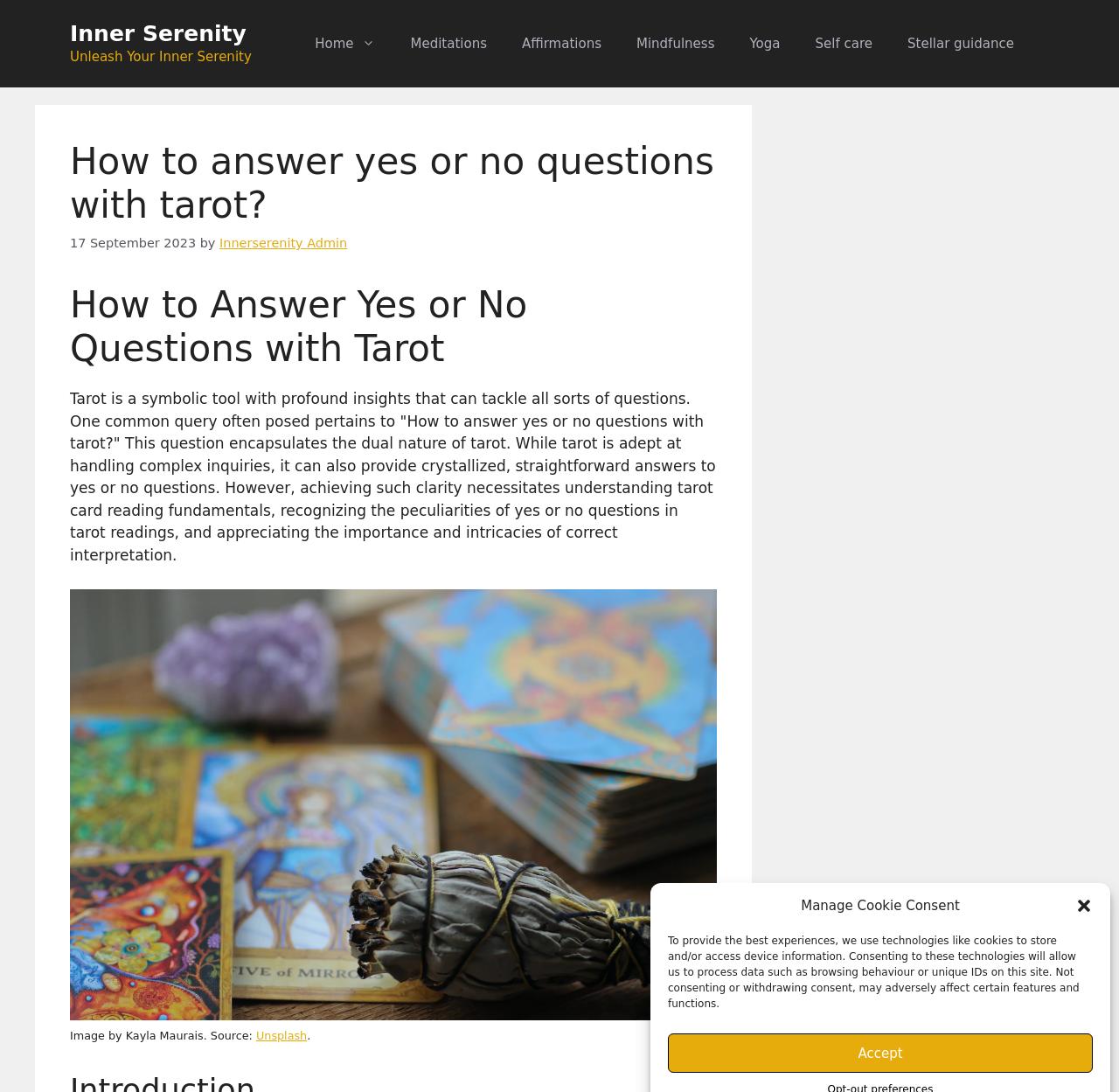Can you look at the image and give a comprehensive answer to the question:
What is the name of the website?

The name of the website can be found in the banner at the top of the webpage, which says 'Inner Serenity'. Additionally, it is also mentioned in the navigation menu as 'Inner Serenity'.